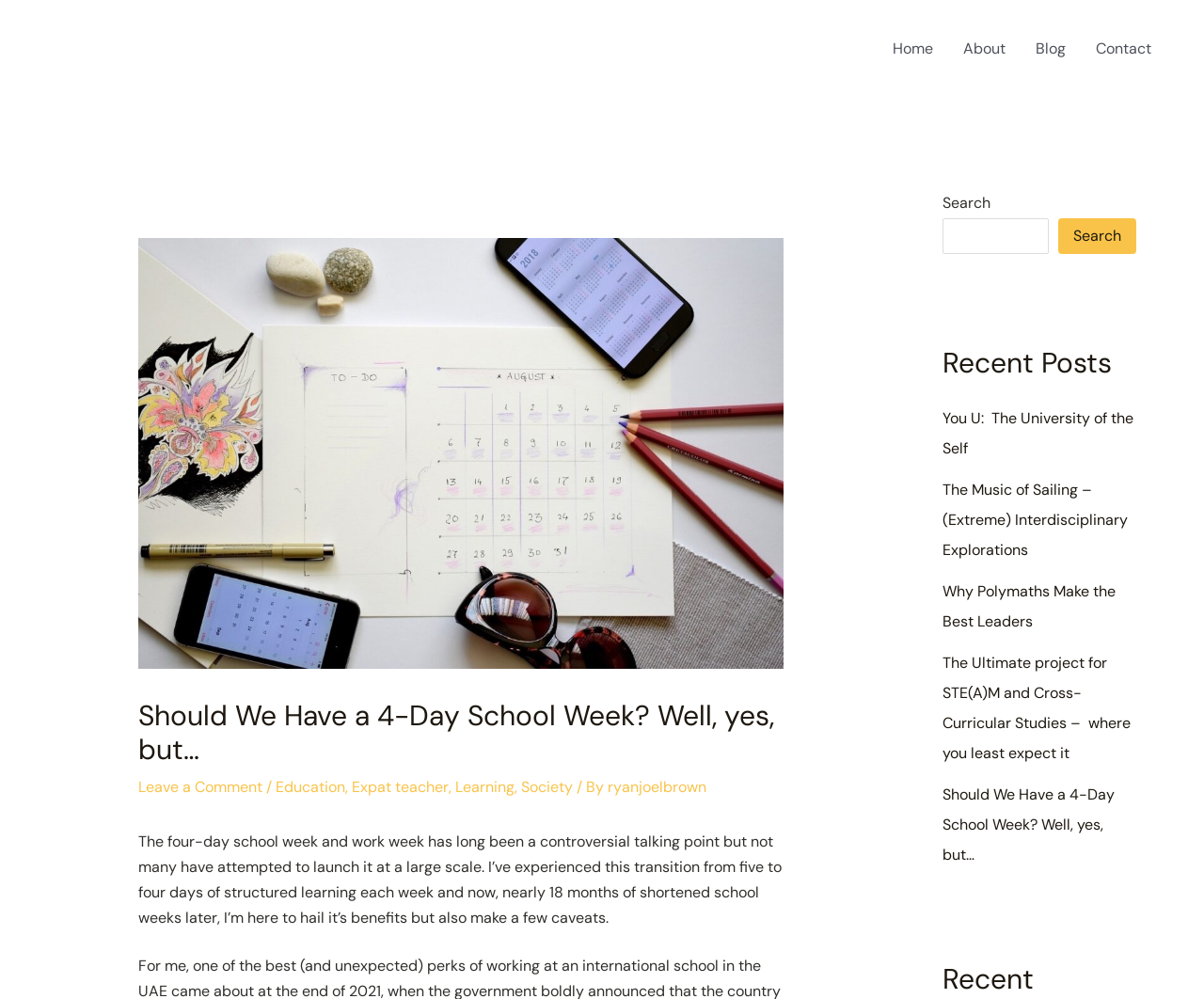Please identify the webpage's heading and generate its text content.

Should We Have a 4-Day School Week? Well, yes, but…